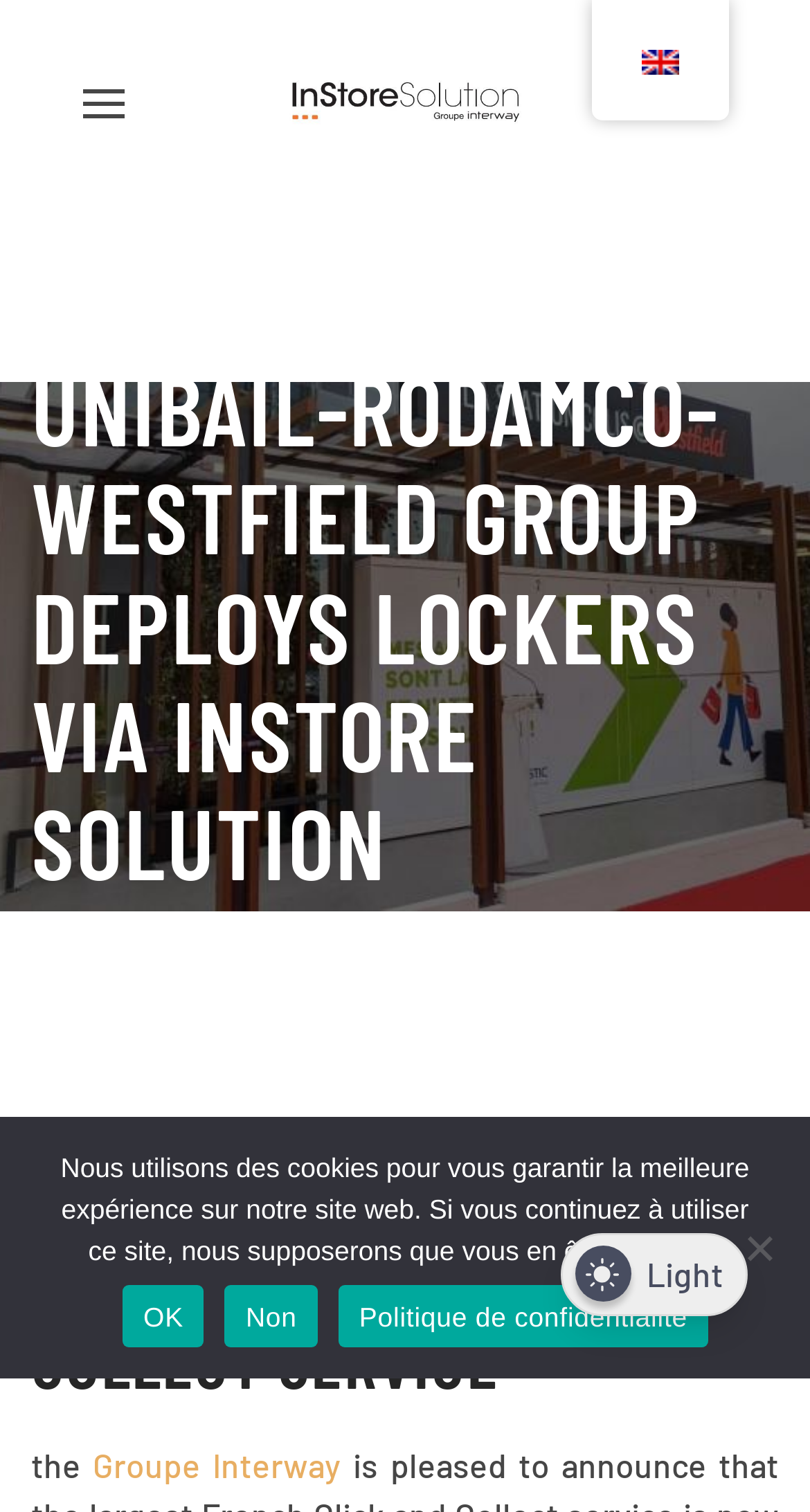Provide the bounding box coordinates of the area you need to click to execute the following instruction: "View the image".

[0.103, 0.055, 0.154, 0.082]